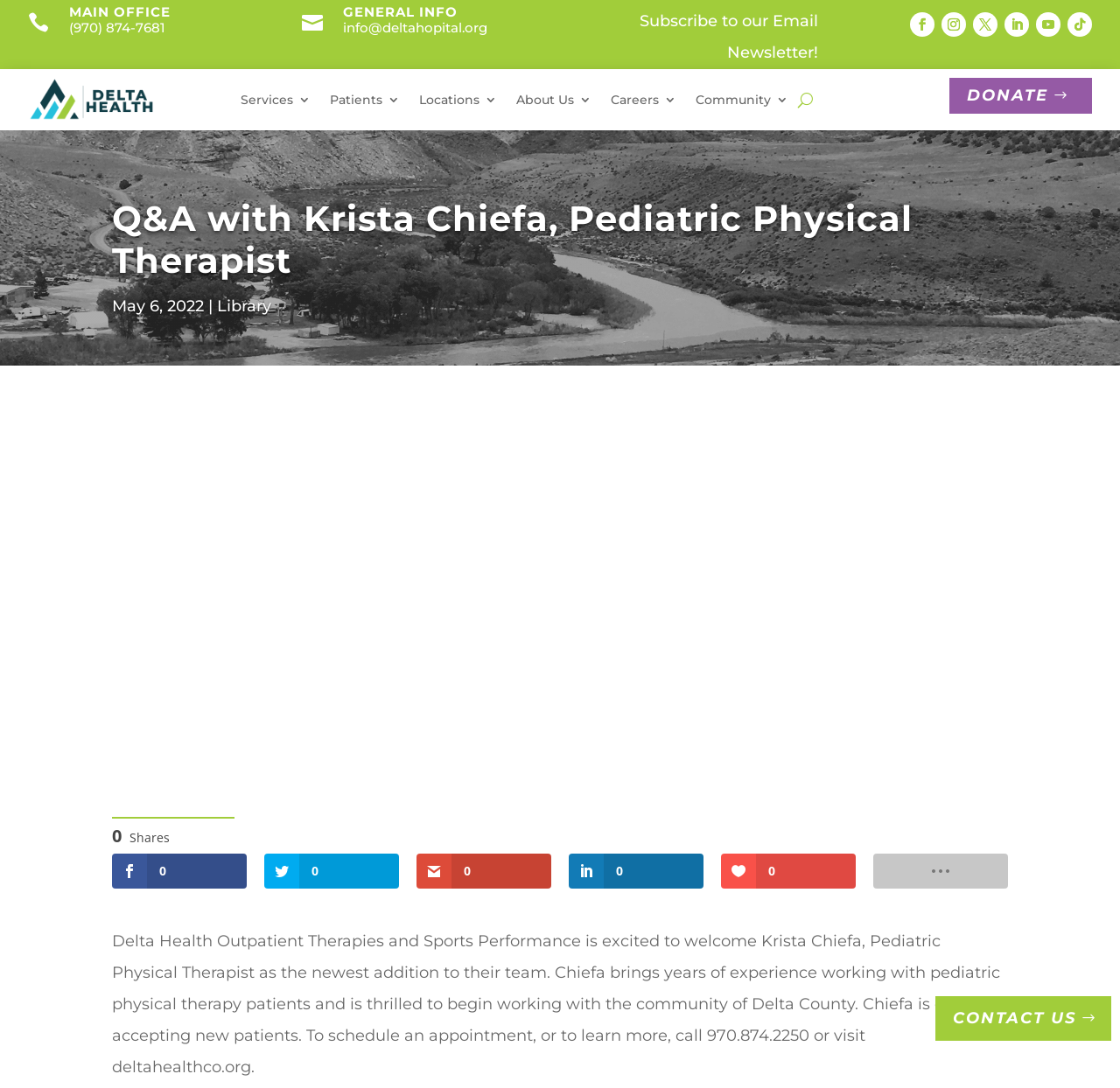Show me the bounding box coordinates of the clickable region to achieve the task as per the instruction: "Share the article on Facebook".

None